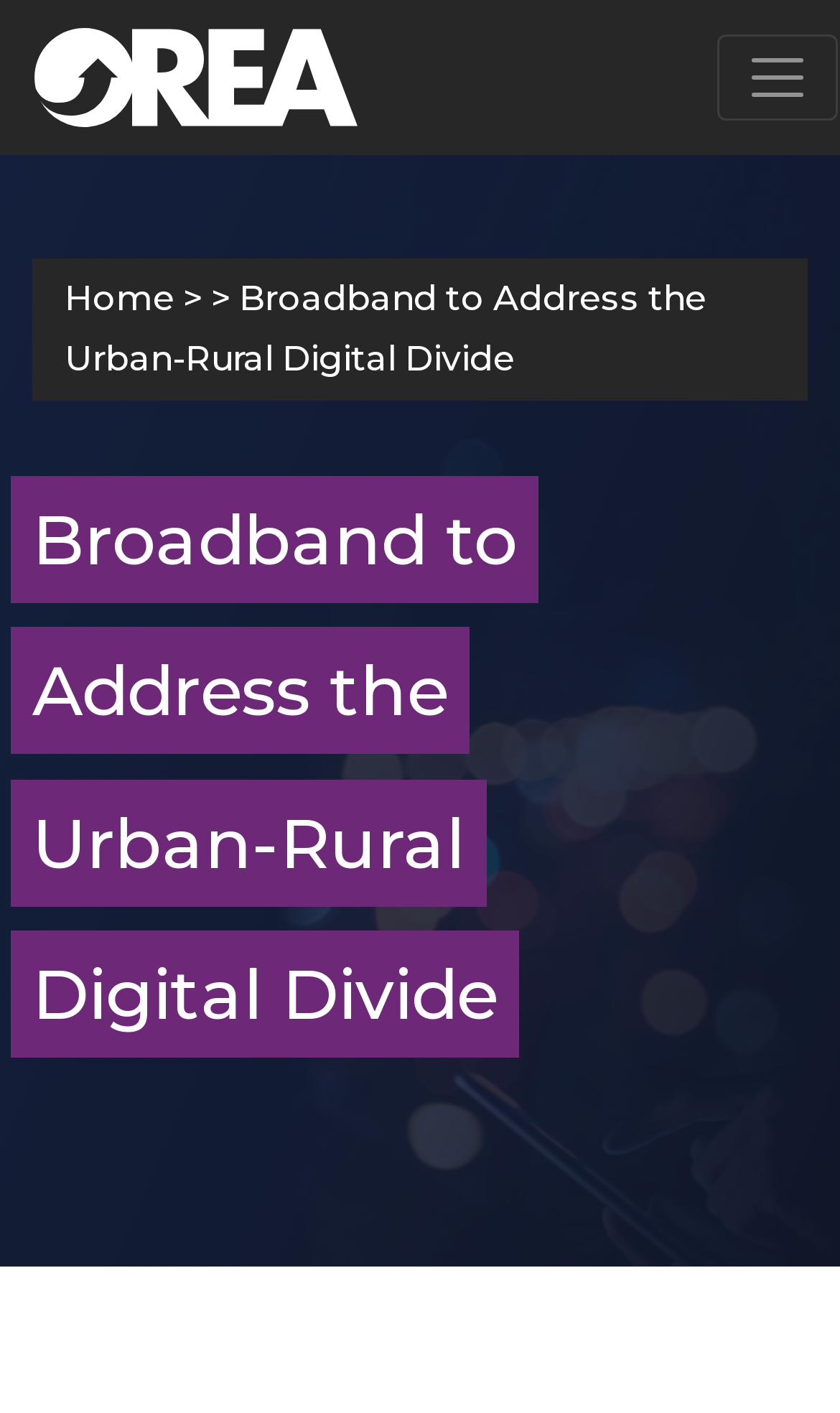What is the purpose of the button on the top-right corner?
Could you answer the question in a detailed manner, providing as much information as possible?

The button on the top-right corner has a text 'Toggle navigation' and it controls the navigation bar. This can be inferred from the element description and its location on the webpage, which suggests that it is used to expand or collapse the navigation menu.